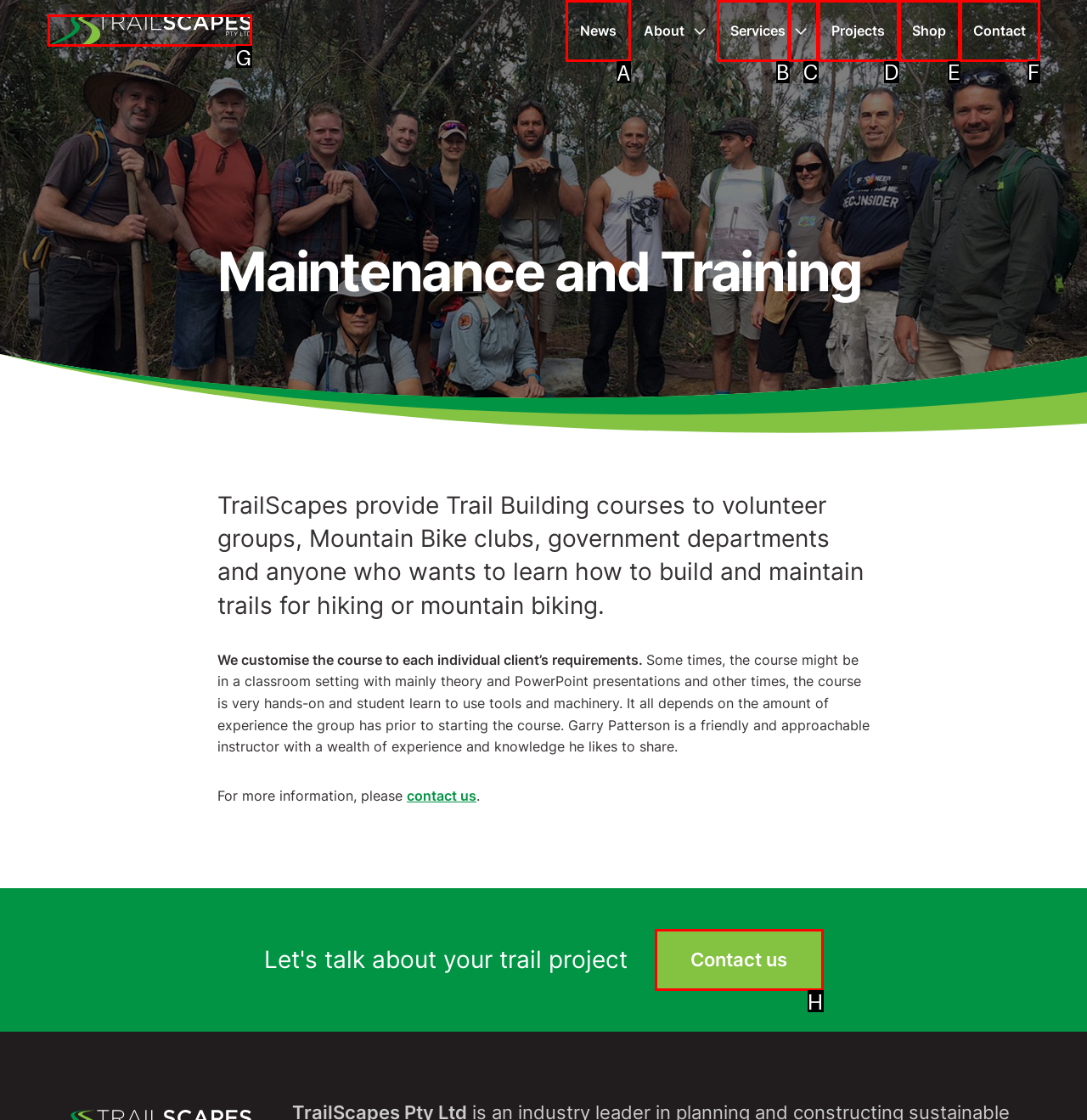Determine which HTML element should be clicked to carry out the following task: Search for something Respond with the letter of the appropriate option.

None